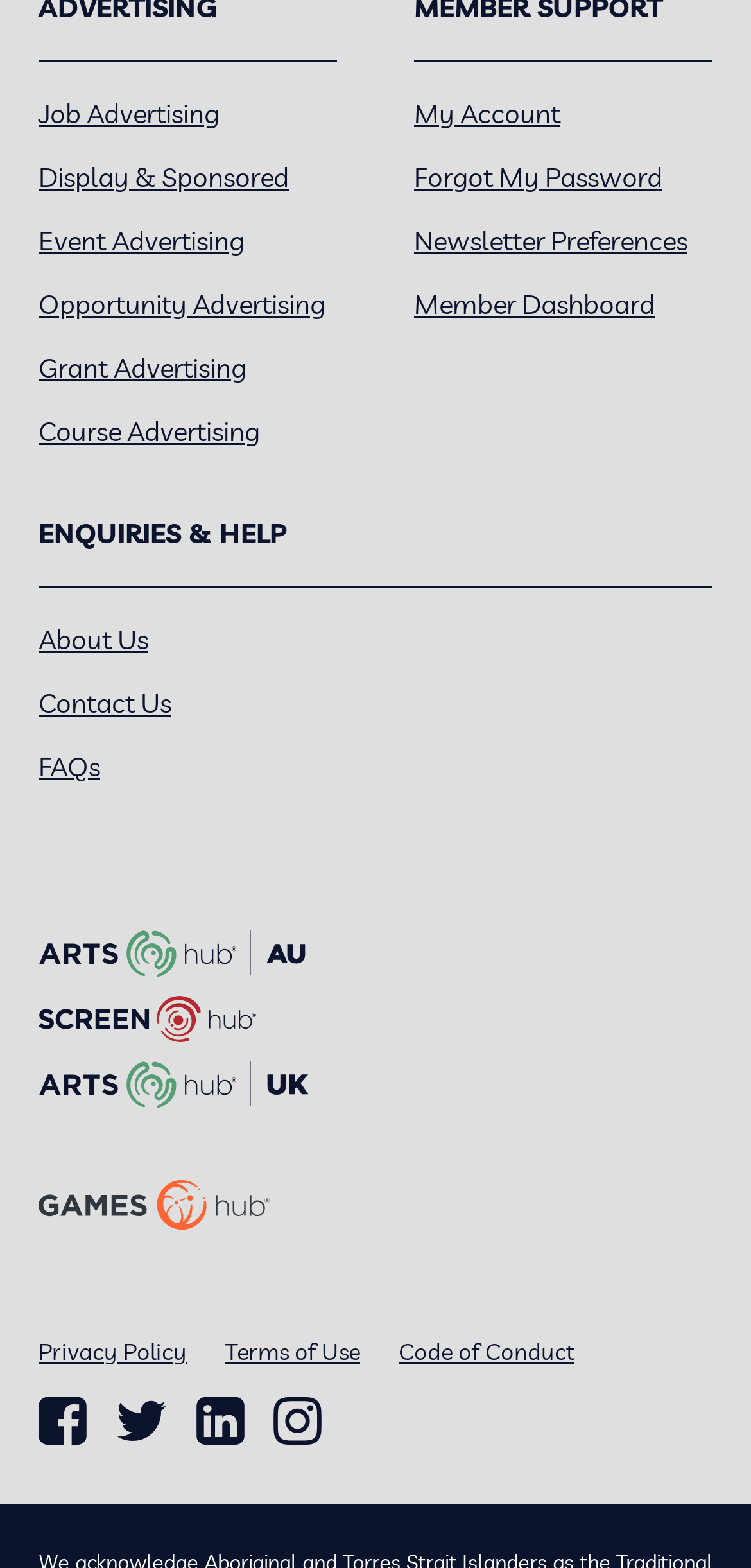Locate the bounding box coordinates of the clickable region to complete the following instruction: "Go to My Account."

[0.551, 0.061, 0.746, 0.083]